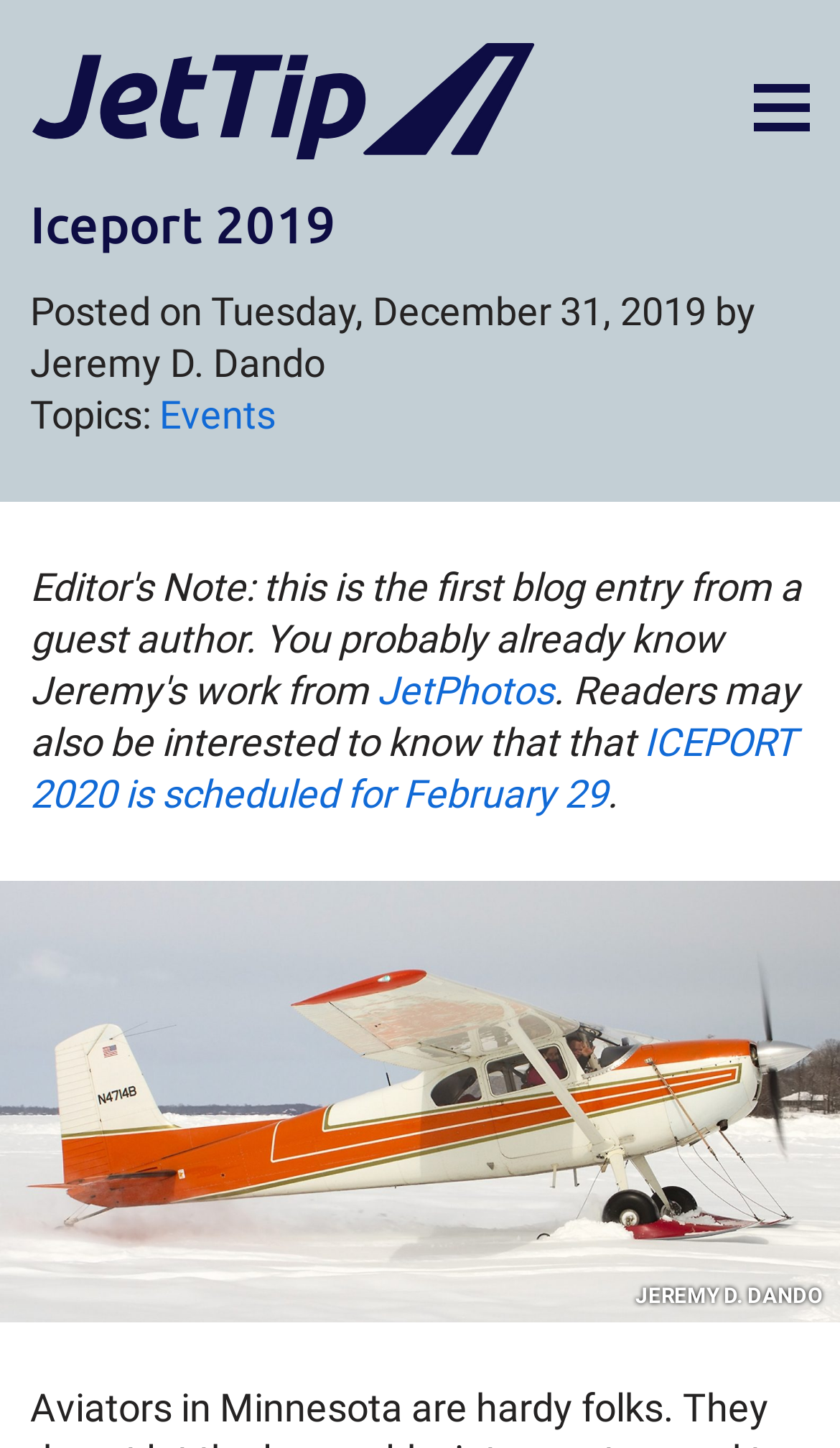Given the description of a UI element: "Blog", identify the bounding box coordinates of the matching element in the webpage screenshot.

[0.523, 0.317, 0.633, 0.353]